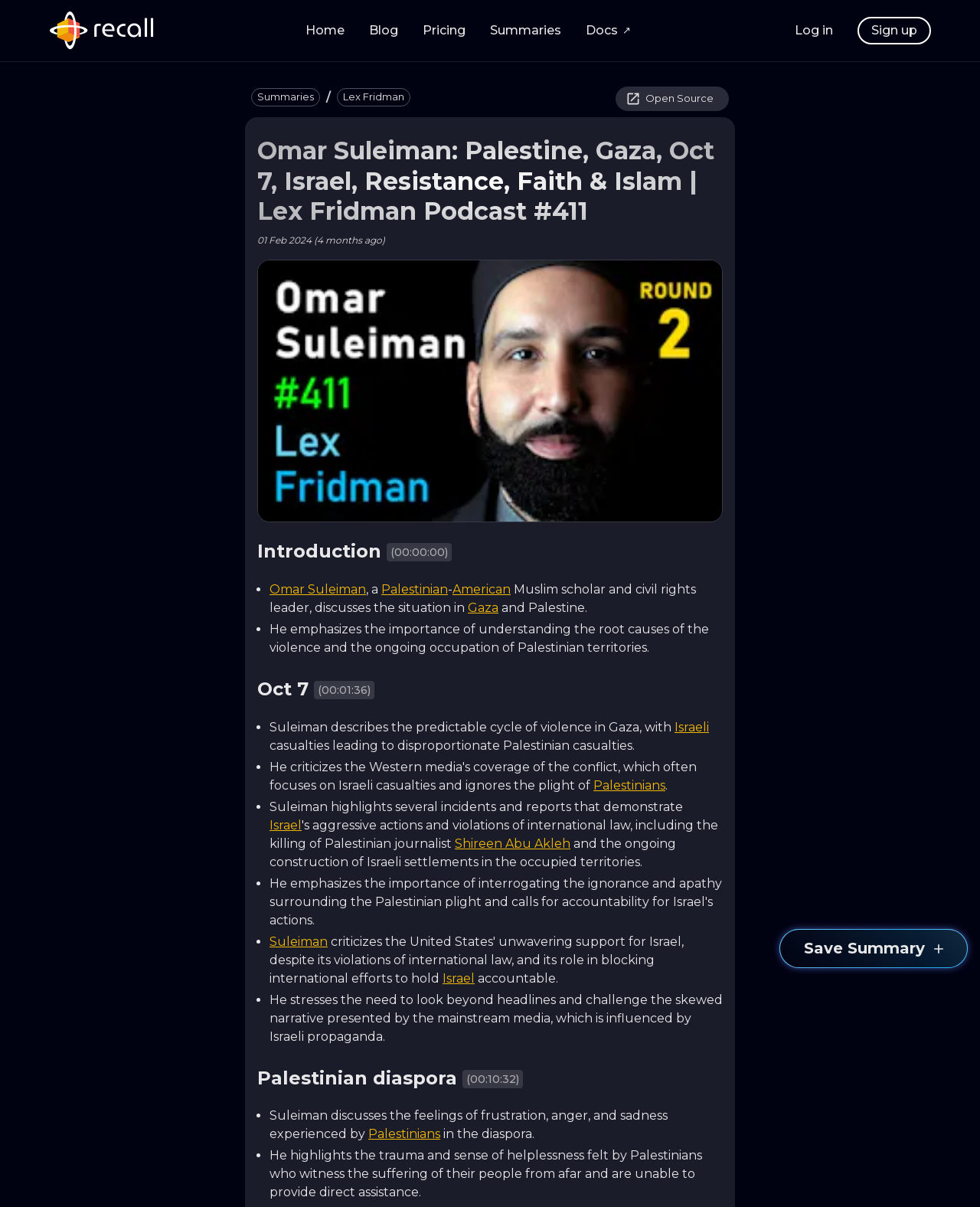Identify the bounding box coordinates of the clickable region required to complete the instruction: "Click the Home link button". The coordinates should be given as four float numbers within the range of 0 and 1, i.e., [left, top, right, bottom].

[0.299, 0.015, 0.364, 0.036]